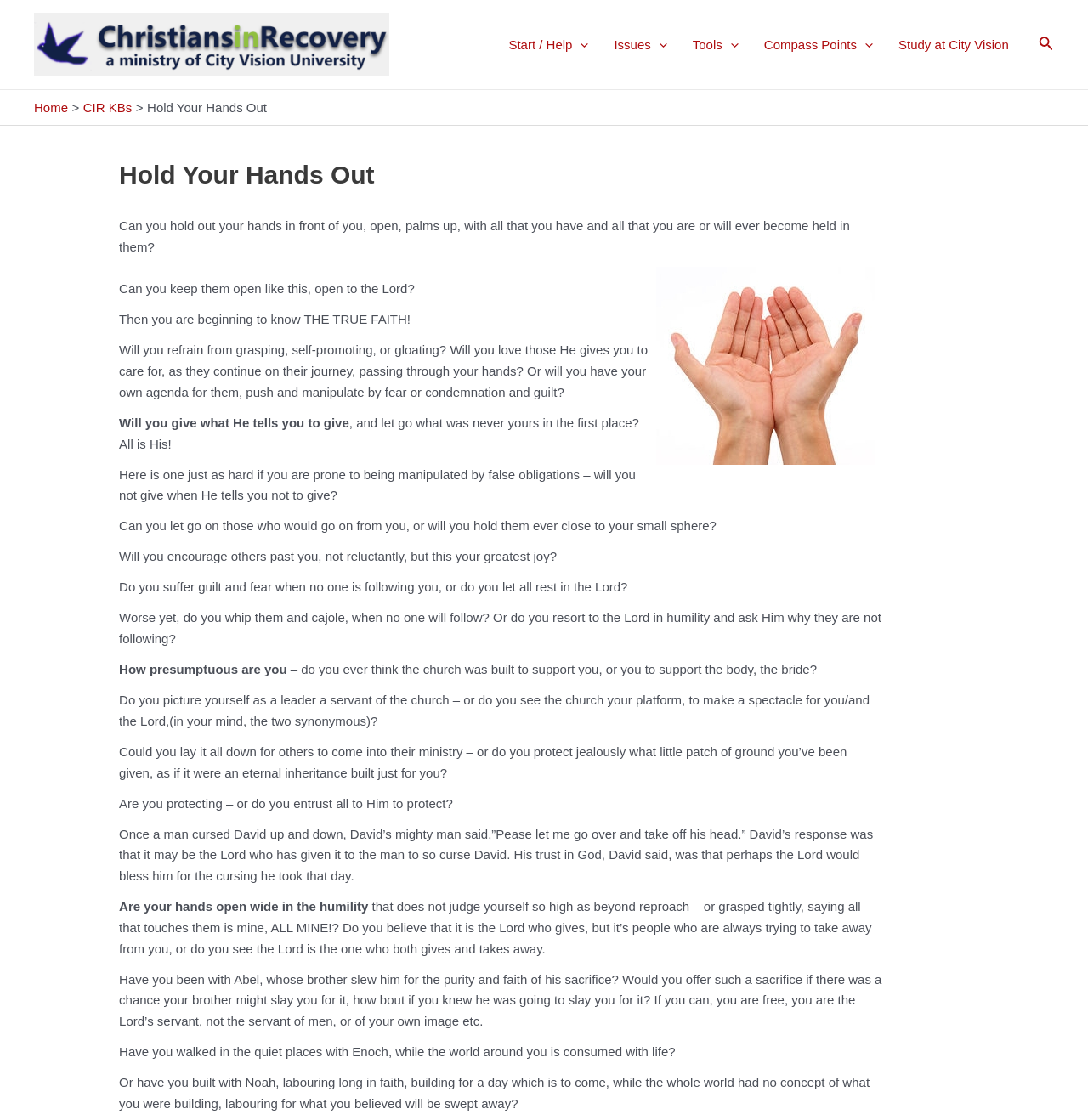Use a single word or phrase to answer the following:
What is the last sentence of the text?

Or do you see the Lord is the one who both gives and takes away.